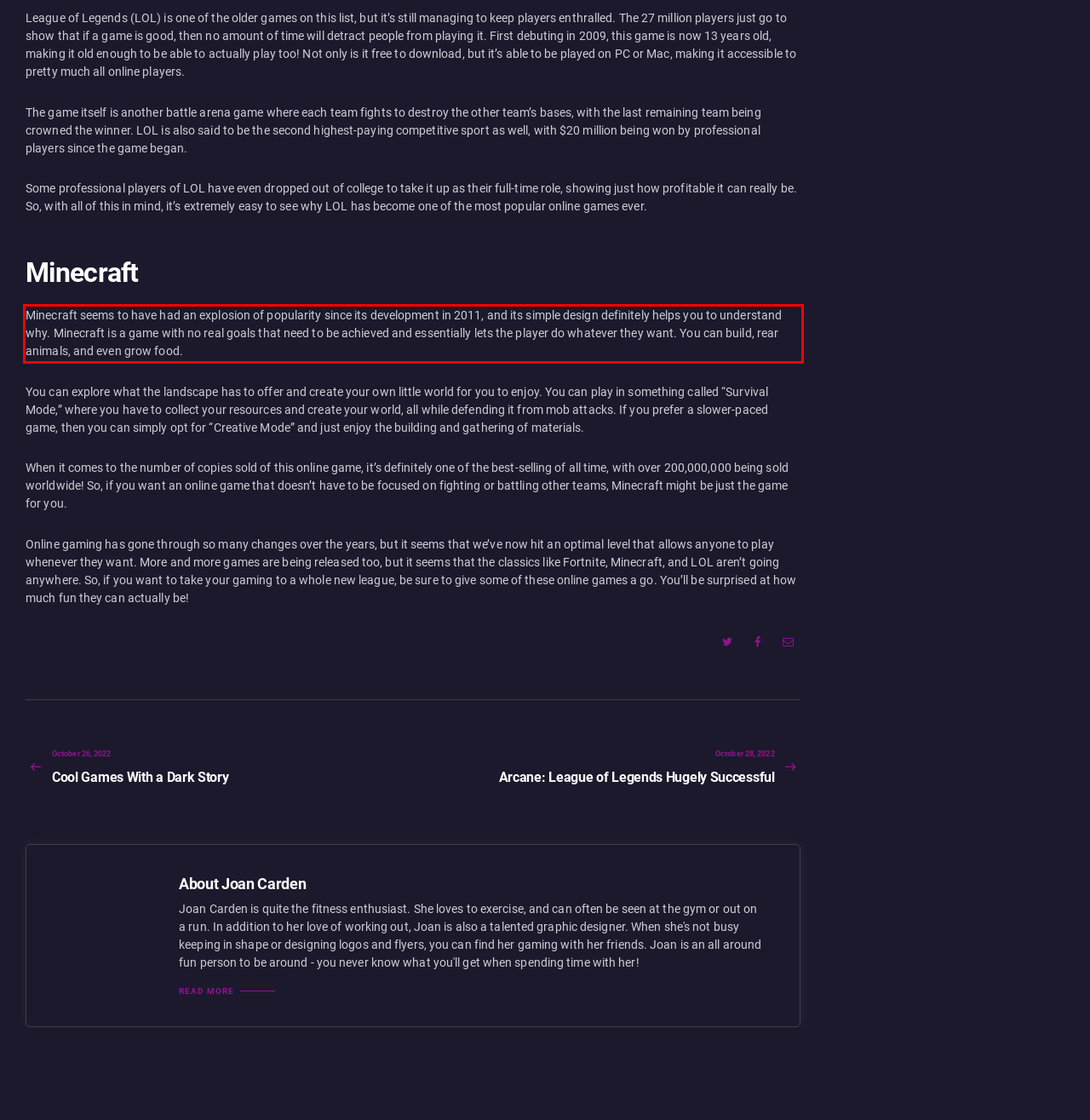Identify the text inside the red bounding box on the provided webpage screenshot by performing OCR.

Minecraft seems to have had an explosion of popularity since its development in 2011, and its simple design definitely helps you to understand why. Minecraft is a game with no real goals that need to be achieved and essentially lets the player do whatever they want. You can build, rear animals, and even grow food.